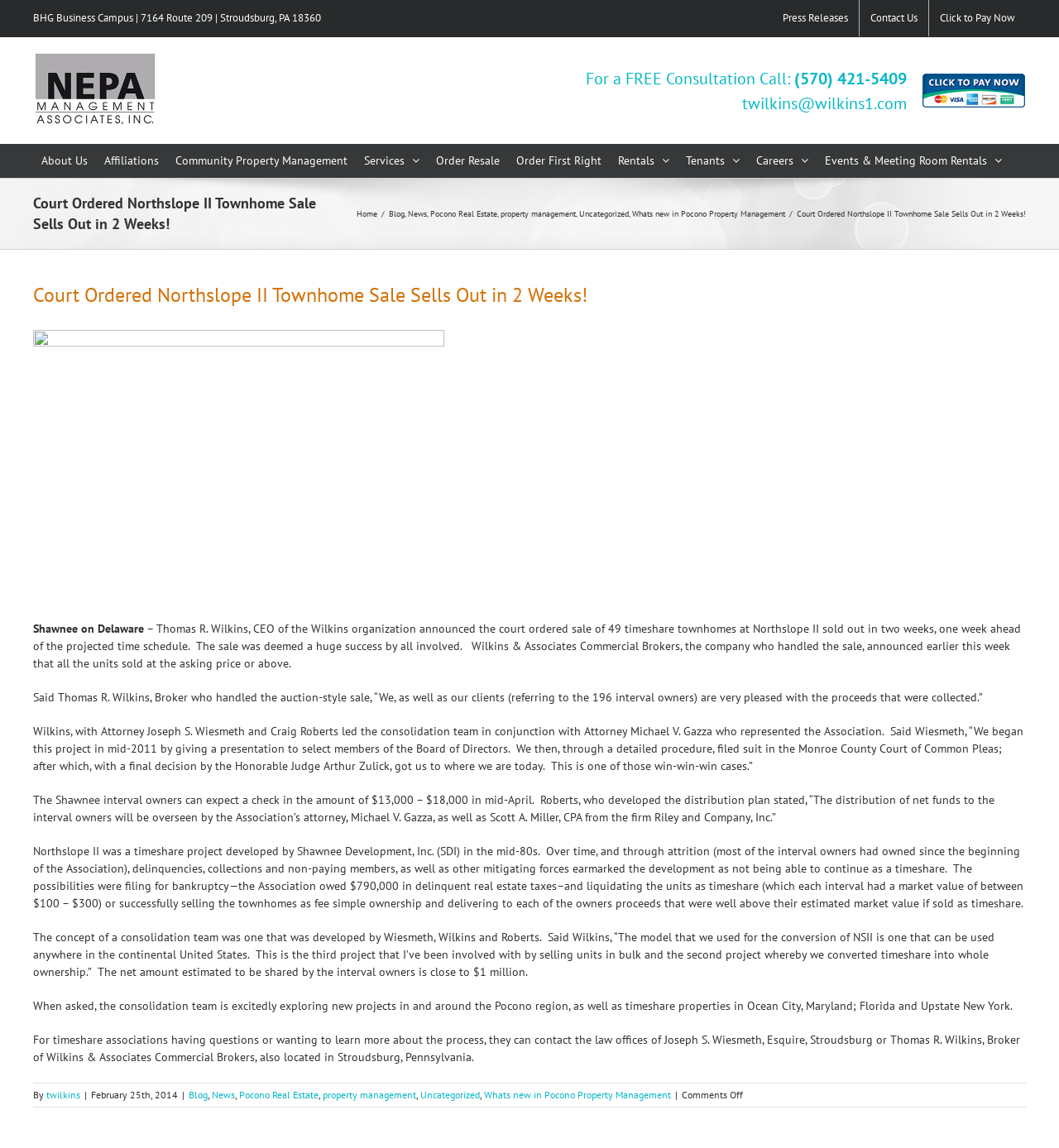How many timeshare townhomes were sold at Northslope II?
Answer the question with a single word or phrase derived from the image.

49